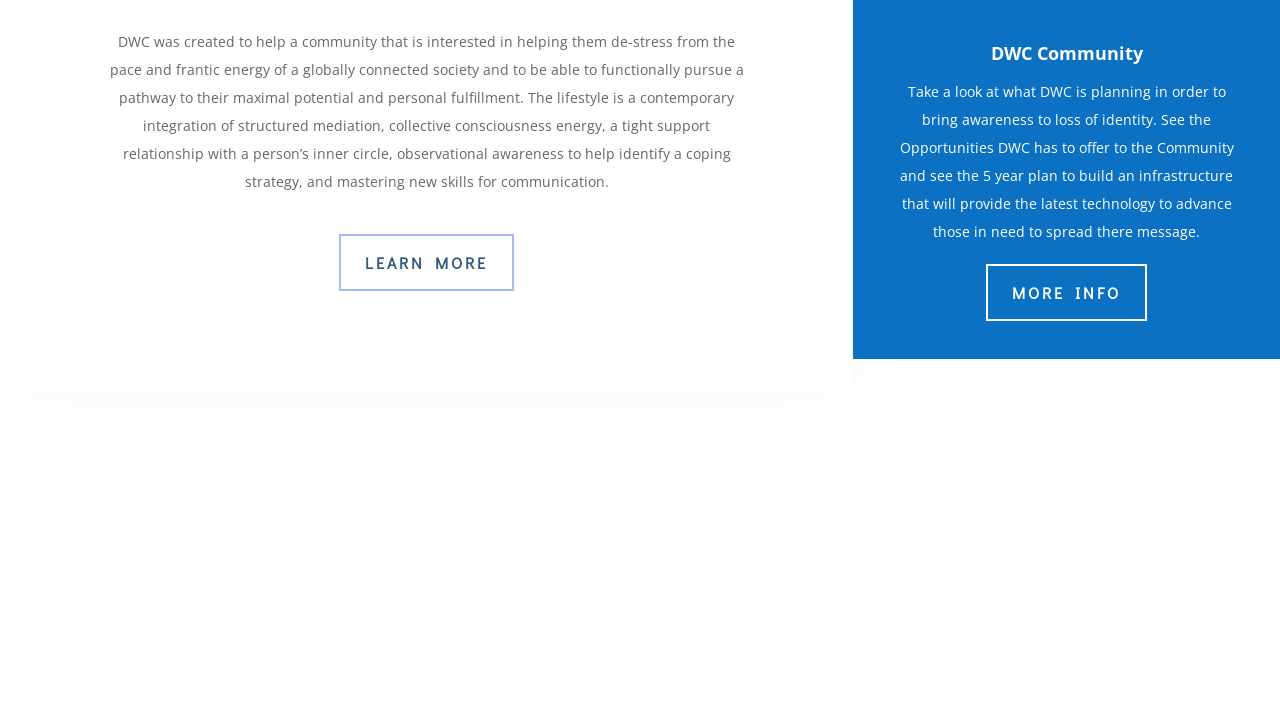Based on the image, give a detailed response to the question: What is the last link in the Get Involved section?

In the Get Involved section, I found a link with ID 378, which has the text 'Visit our Studio' and is the last link in that section.